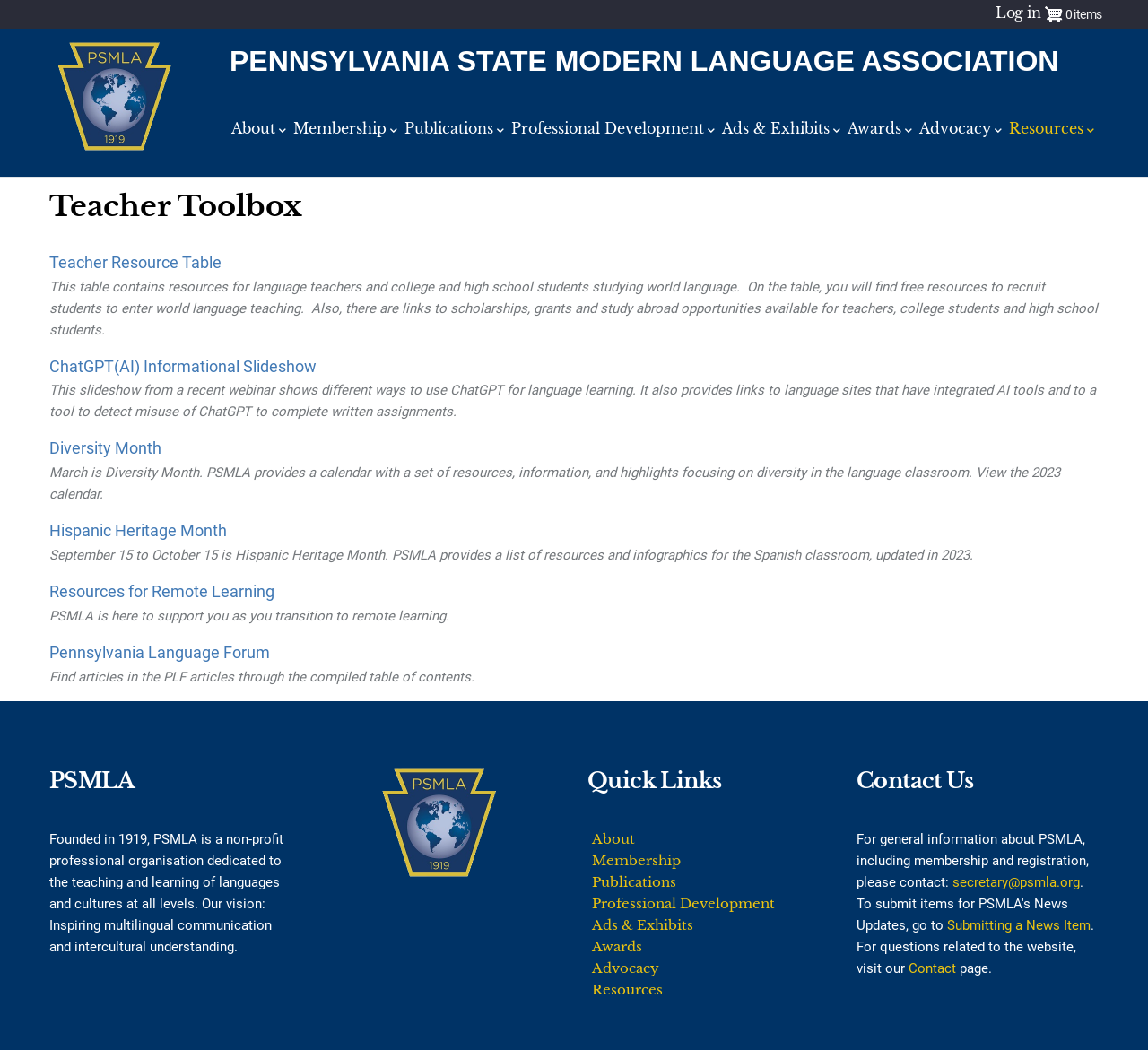Summarize the webpage with a detailed and informative caption.

The webpage is the Teacher Toolbox of the Pennsylvania State Modern Language Association (PSMLA). At the top left, there is a PSMLA logo, and next to it, a heading that reads "PENNSYLVANIA STATE MODERN LANGUAGE ASSOCIATION". 

On the top right, there are several links, including "Skip to main content", "Shopping cart 0 items", and "User account menu". The "User account menu" has a dropdown with a "Log in" link. 

Below the top section, there is a main navigation menu with links to "About", "Membership", "Publications", "Professional Development", "Ads & Exhibits", "Awards", "Advocacy", and "Resources". 

The main content area is divided into several sections. The first section is headed "Teacher Toolbox" and contains a table with resources for language teachers and students. Below the table, there are several links to resources, including a ChatGPT informational slideshow, Diversity Month, Hispanic Heritage Month, and Resources for Remote Learning. Each link has a brief description of the resource.

Further down, there is a section with information about PSMLA, including its founding year, vision, and a logo. Next to it, there is a "Quick Links" navigation menu with links to various pages, including "About", "Membership", and "Publications".

At the bottom, there is a "Contact Us" section with contact information, including an email address and a link to submit a news item. There is also a link to a "Contact" page for website-related questions.